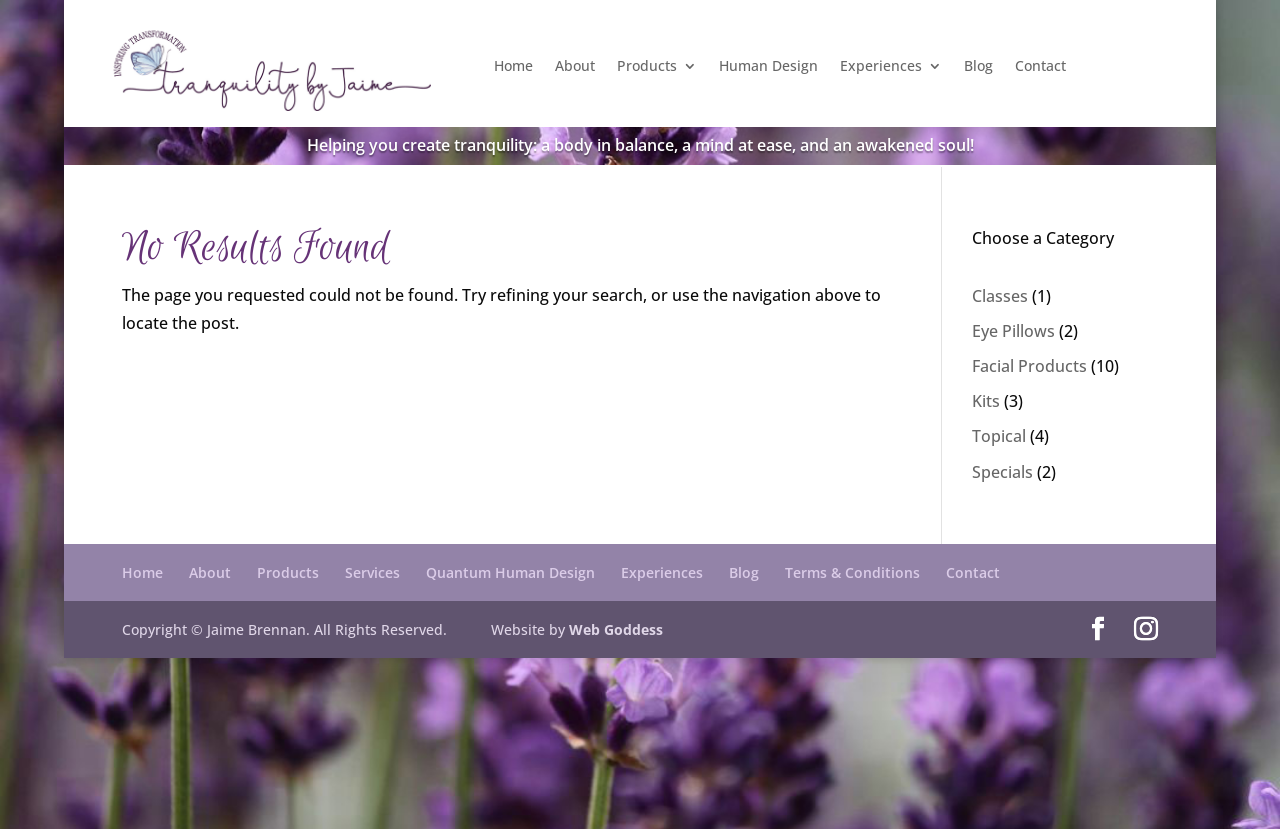Identify and generate the primary title of the webpage.

No Results Found